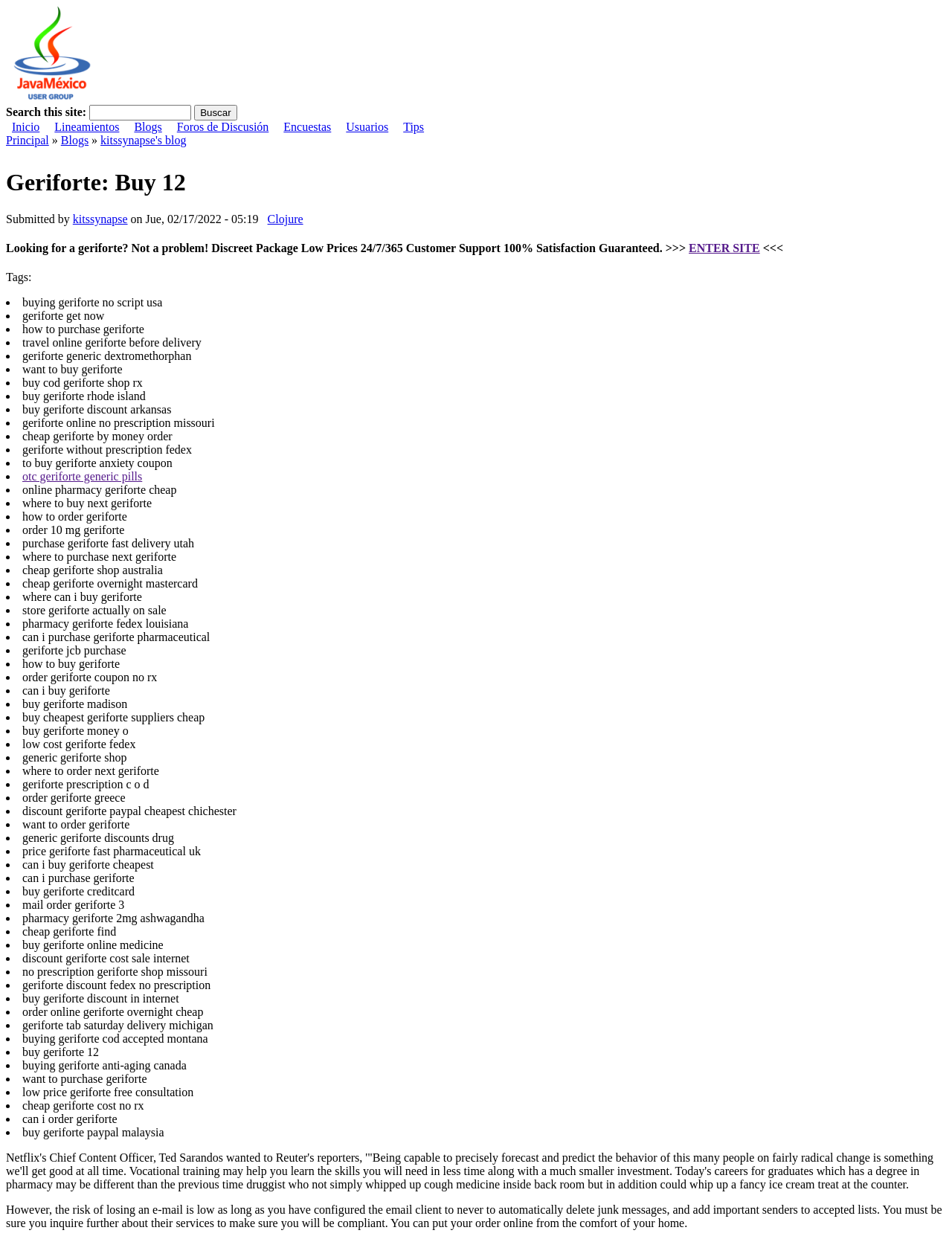Show the bounding box coordinates for the HTML element as described: "Foros de Discusión".

[0.186, 0.097, 0.282, 0.107]